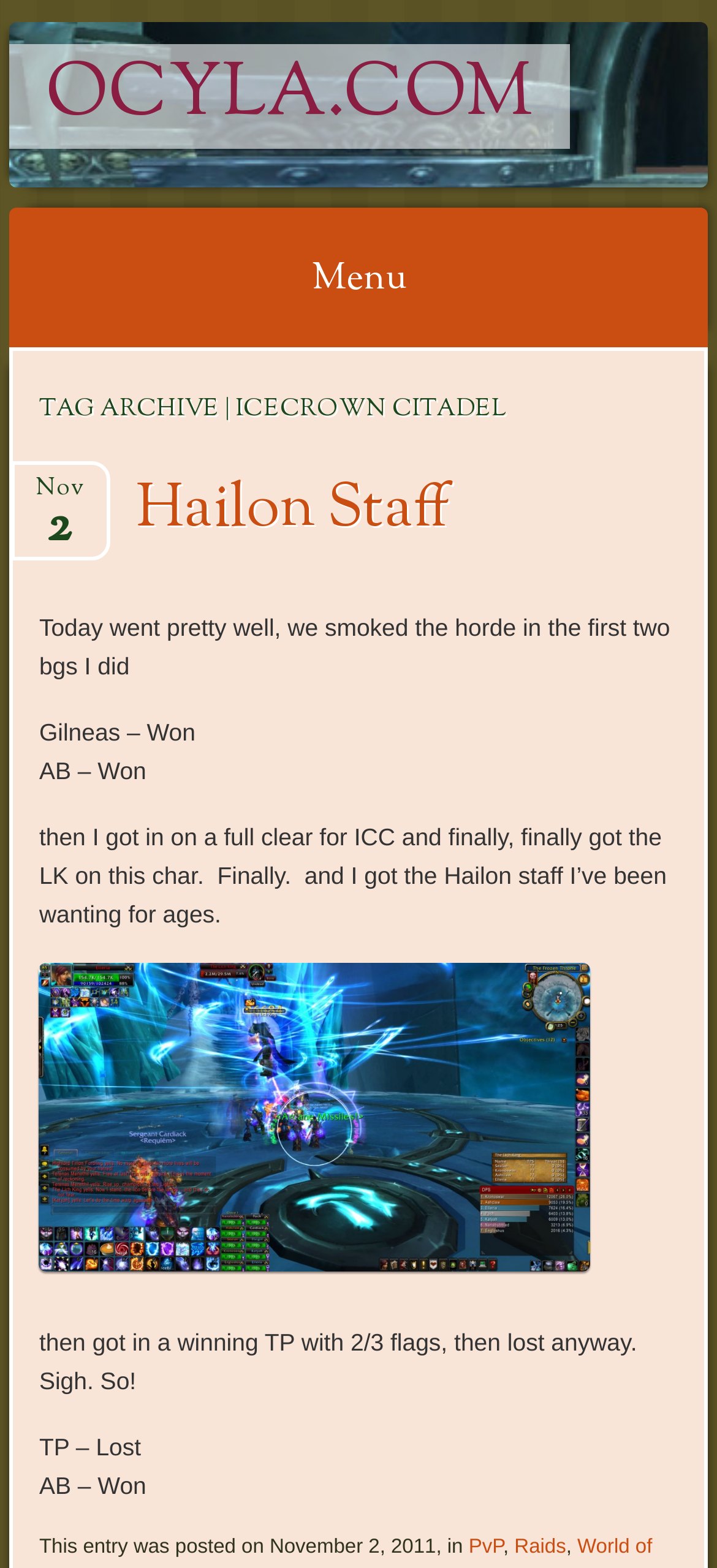What is the name of the blog?
Using the visual information from the image, give a one-word or short-phrase answer.

OCYLA.COM